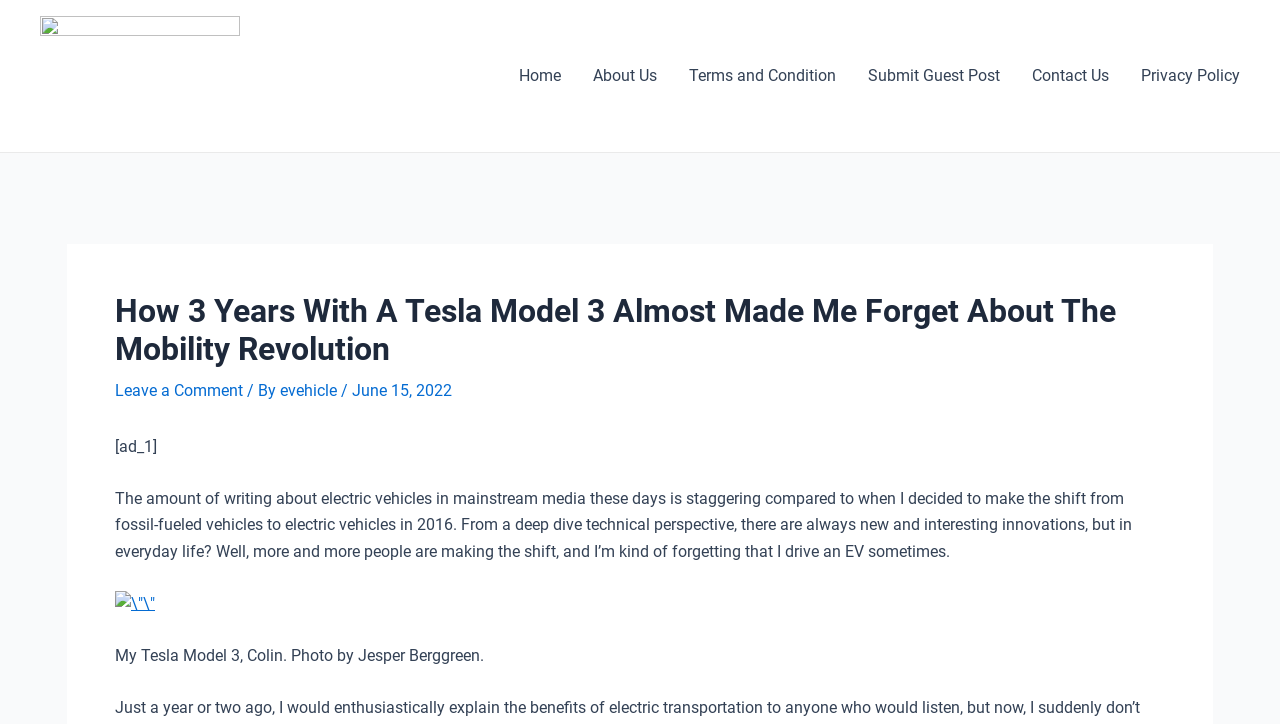Bounding box coordinates should be provided in the format (top-left x, top-left y, bottom-right x, bottom-right y) with all values between 0 and 1. Identify the bounding box for this UI element: About Us

[0.451, 0.05, 0.526, 0.16]